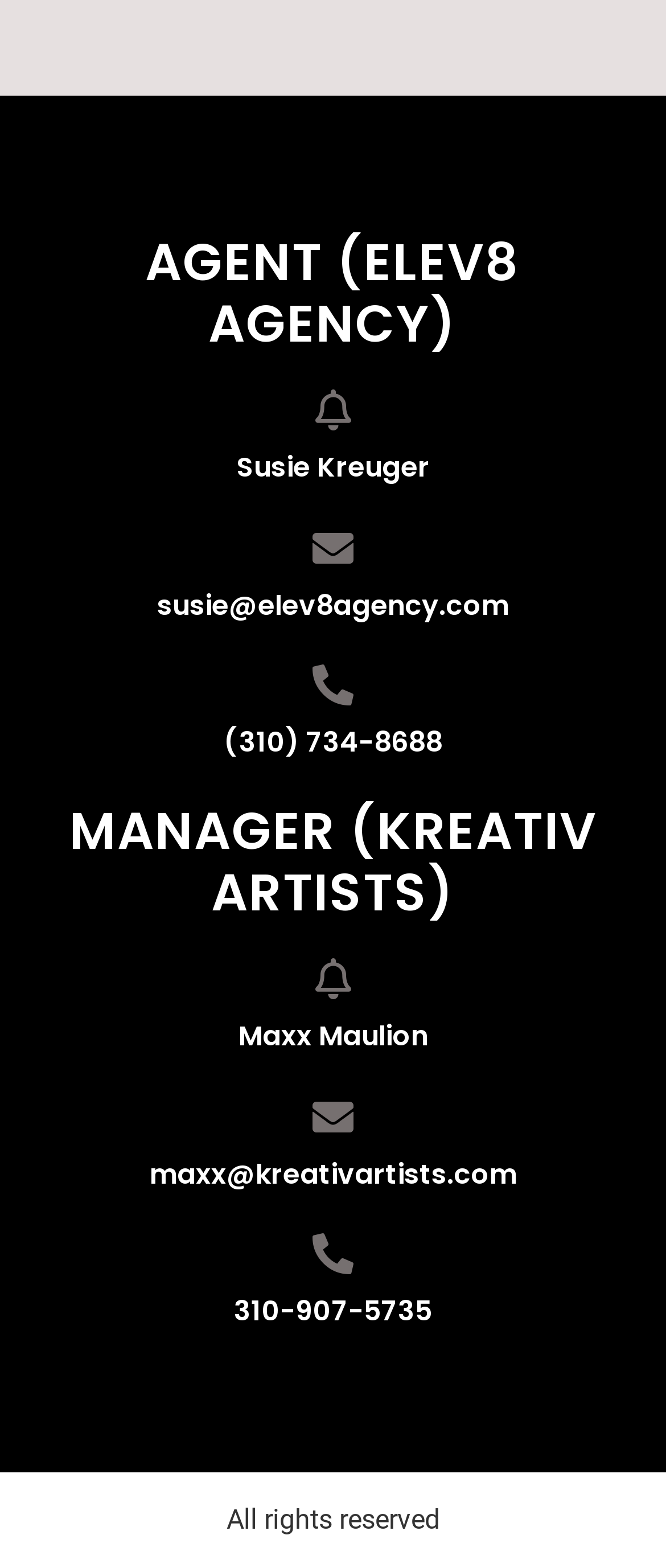How many phone numbers are listed on the webpage?
Please provide a detailed answer to the question.

The webpage has two links '(310) 734-8688' and '310-907-5735', which are phone numbers. Therefore, there are two phone numbers listed on the webpage.